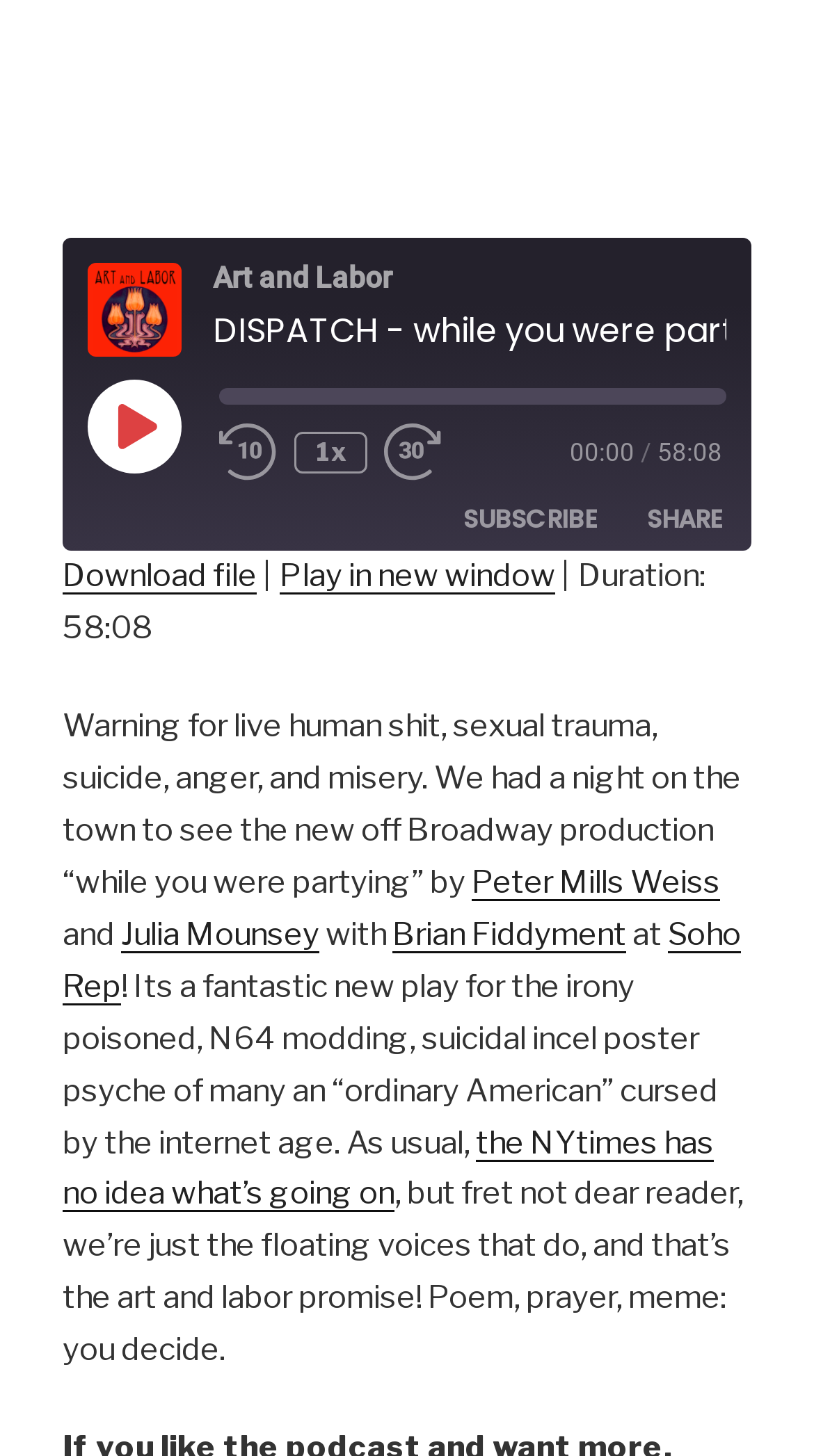Find the bounding box coordinates for the element that must be clicked to complete the instruction: "Copy RSS Feed URL". The coordinates should be four float numbers between 0 and 1, indicated as [left, top, right, bottom].

[0.836, 0.44, 0.905, 0.485]